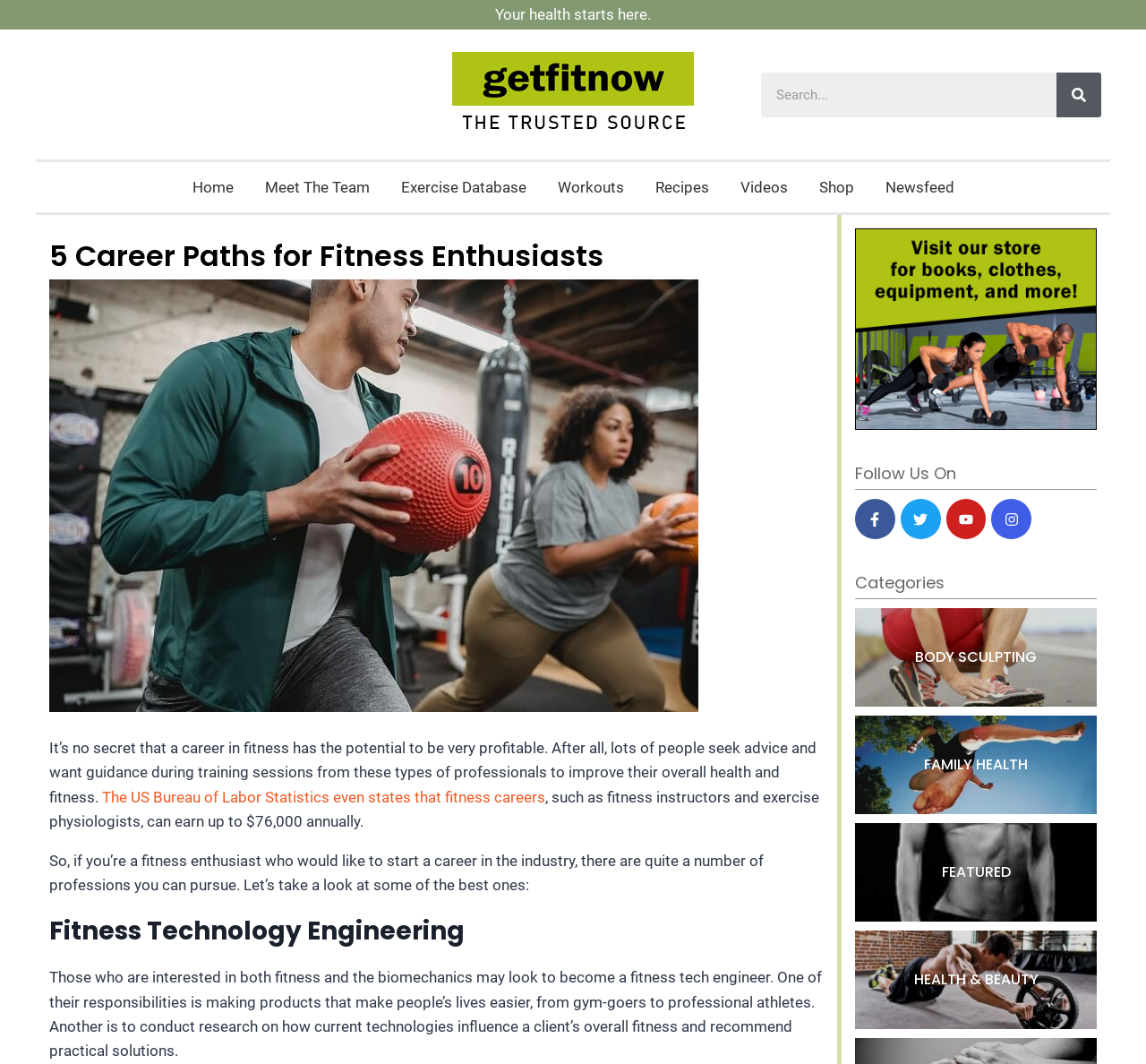Identify the bounding box for the element characterized by the following description: "Body Sculpting".

[0.746, 0.572, 0.957, 0.664]